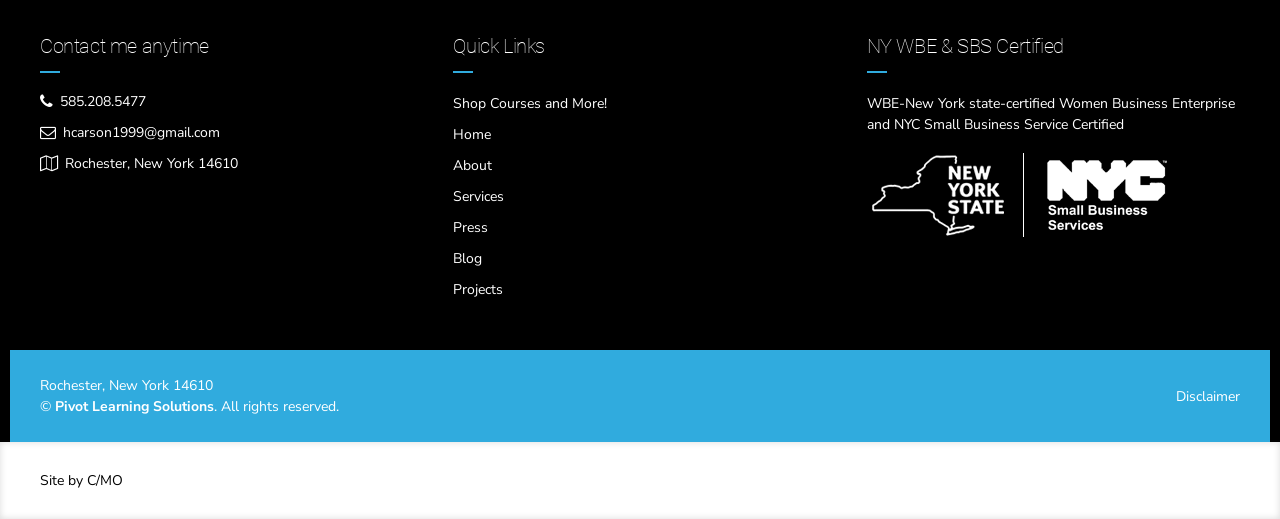Show the bounding box coordinates of the element that should be clicked to complete the task: "go to homepage".

None